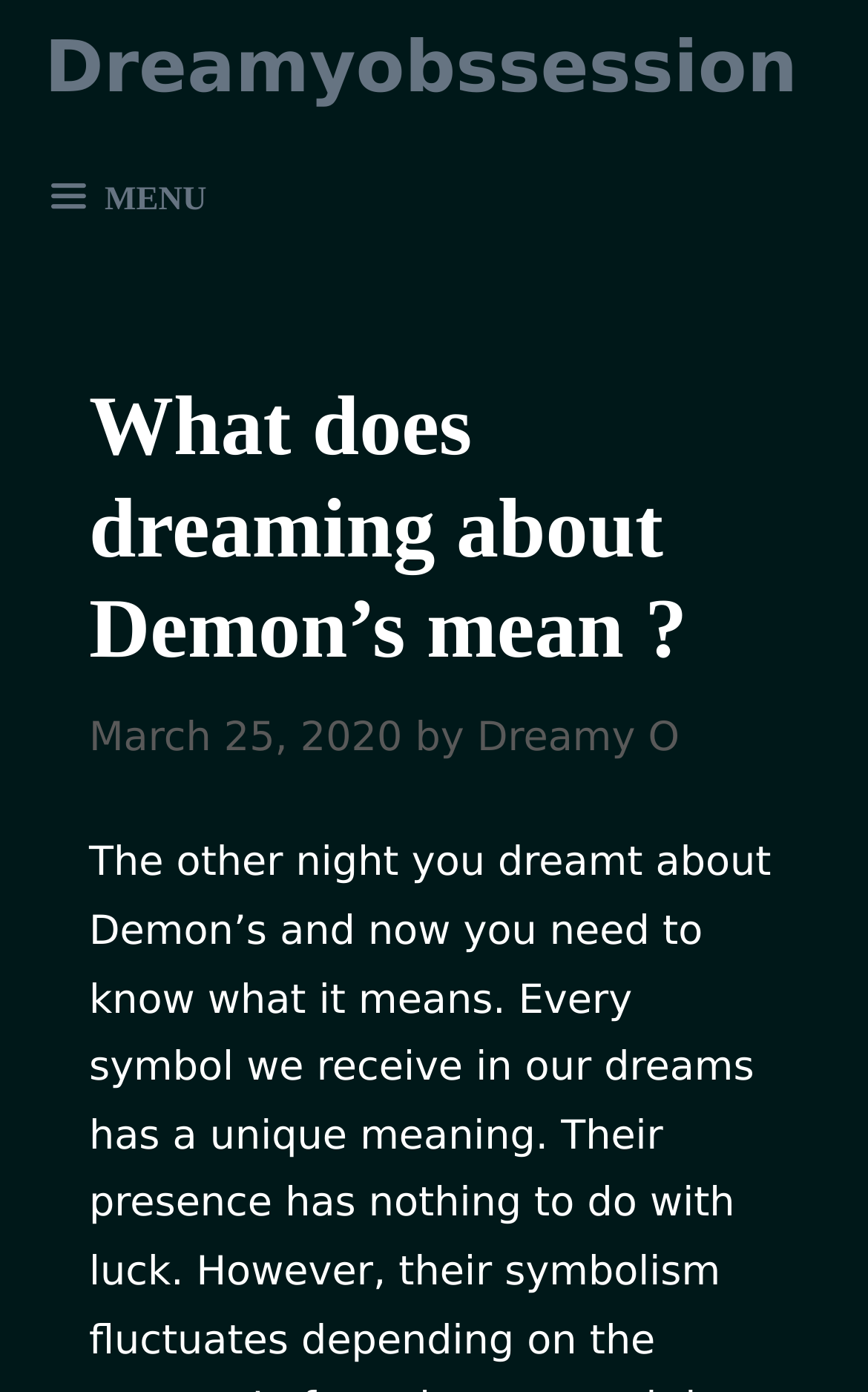Provide a thorough and detailed response to the question by examining the image: 
Who is the author of the article?

I found the author of the article by looking at the link element in the content section, which is 'Dreamy O'.